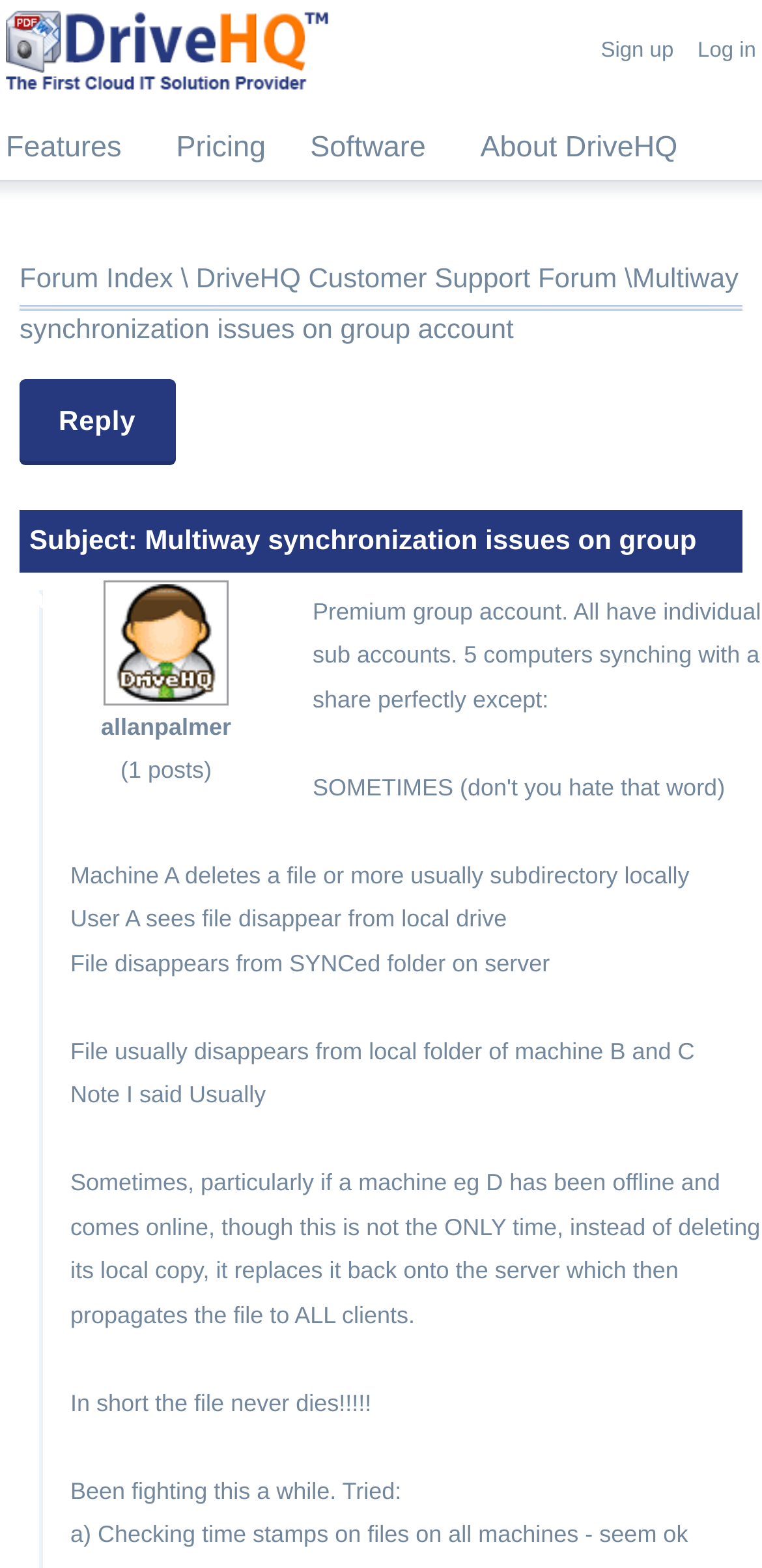Find the bounding box coordinates for the HTML element described in this sentence: "Forum Index". Provide the coordinates as four float numbers between 0 and 1, in the format [left, top, right, bottom].

[0.026, 0.167, 0.227, 0.187]